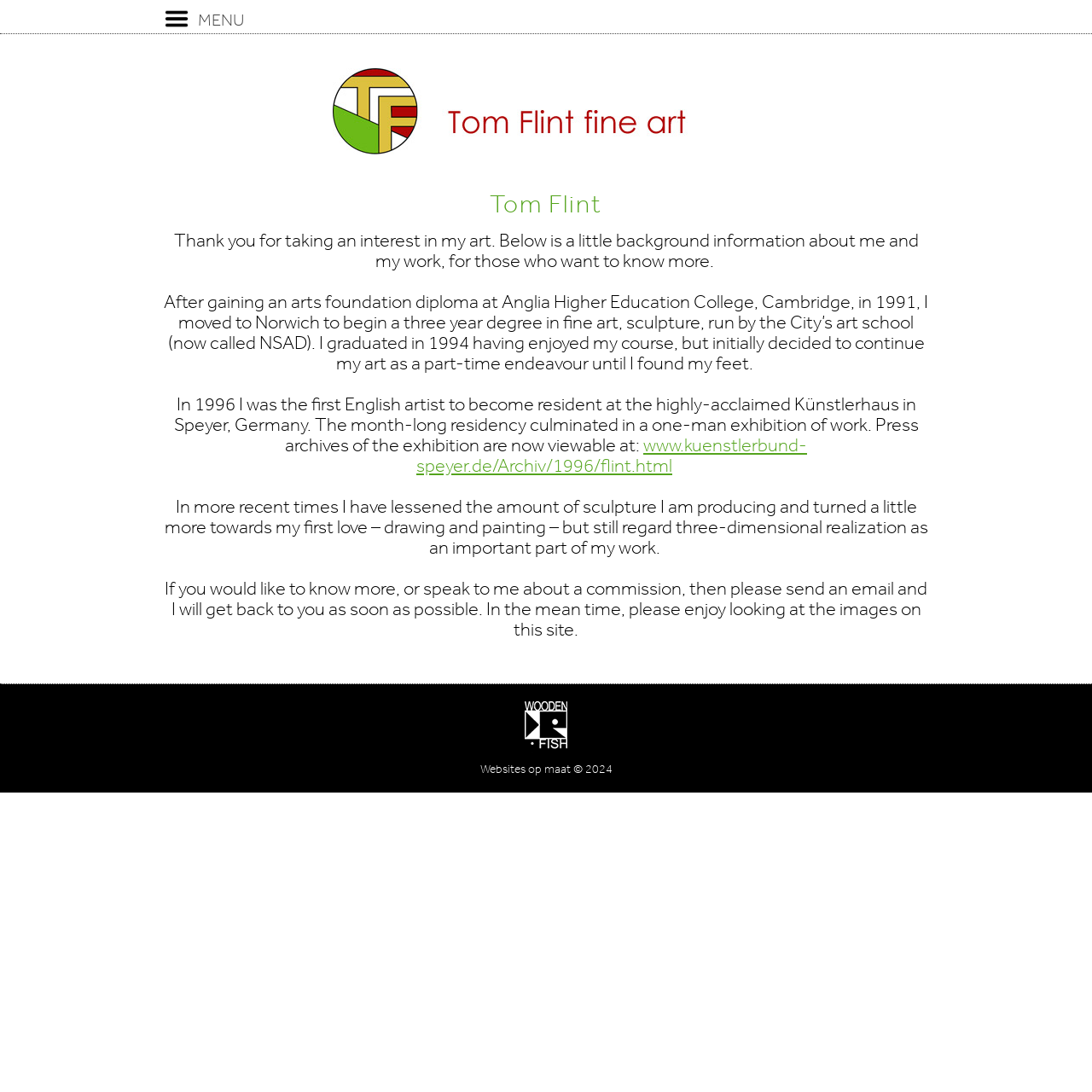Provide the bounding box coordinates of the HTML element this sentence describes: "www.kuenstlerbund-speyer.de/Archiv/1996/flint.html". The bounding box coordinates consist of four float numbers between 0 and 1, i.e., [left, top, right, bottom].

[0.381, 0.397, 0.739, 0.436]